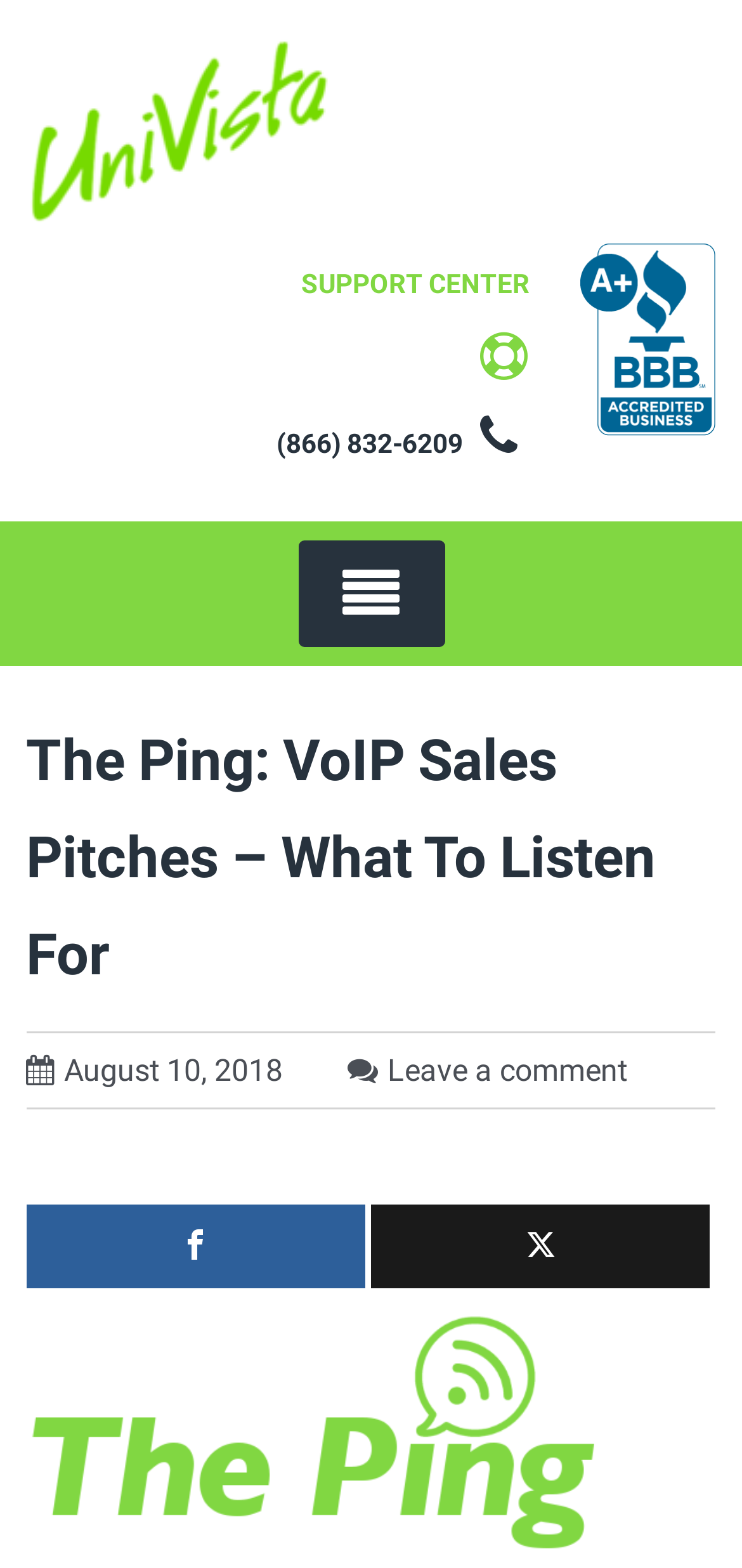Answer succinctly with a single word or phrase:
What is the phone number on the webpage?

(866) 832-6209